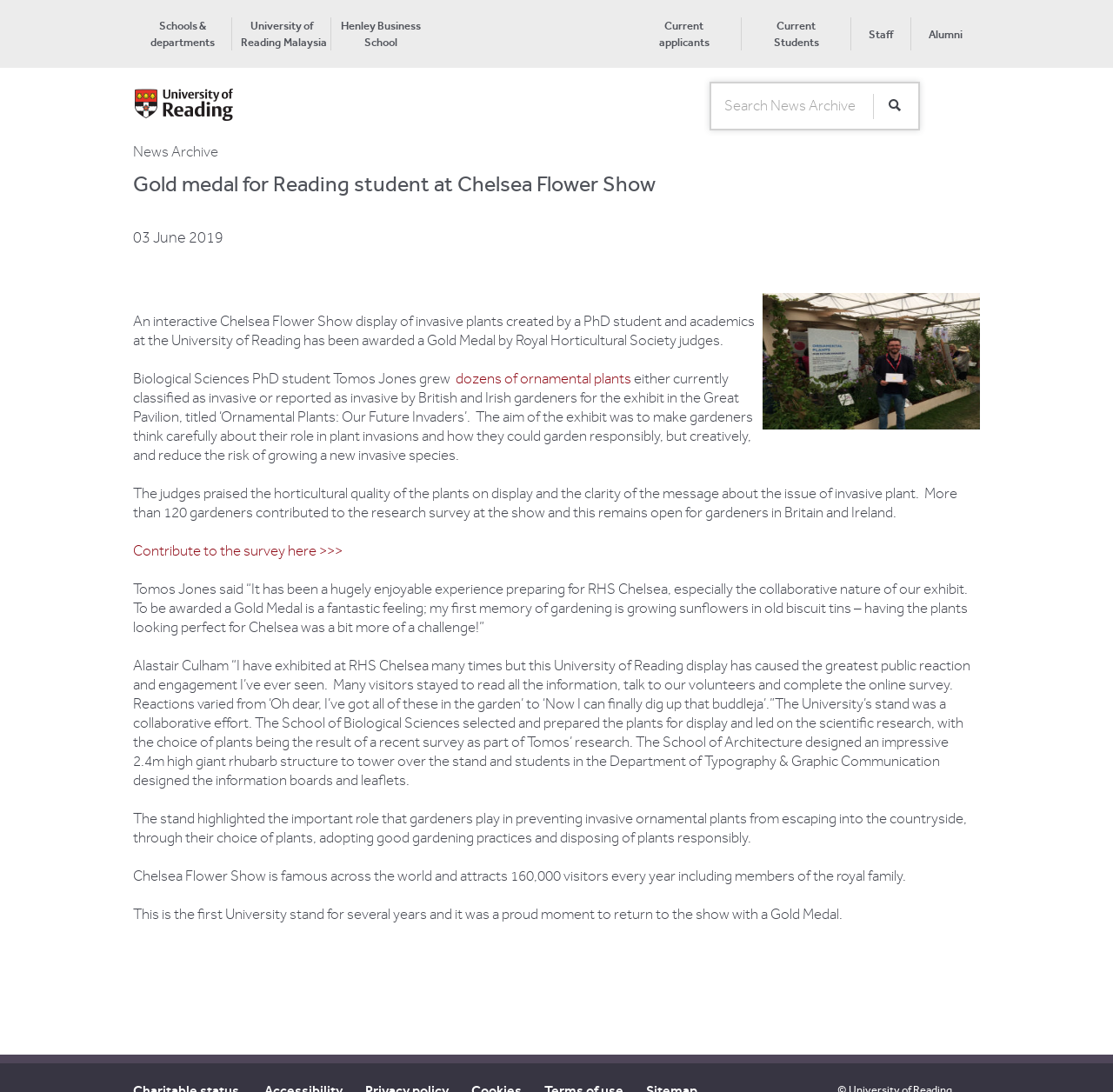Offer a thorough description of the webpage.

The webpage is about a news article from the University of Reading, with a focus on a PhD student, Tomos Jones, who won a Gold Medal at the Chelsea Flower Show for his interactive display of invasive plants. 

At the top of the page, there is a navigation menu with links to various sections of the university's website, including "Schools & departments", "University of Reading Malaysia", "Henley Business School", "Current applicants", "Current Students", "Staff", and "Alumni". 

Below the navigation menu, there is a search bar with a "Search" button. 

The main content of the page is an article about Tomos Jones' achievement, which includes an image of him with his Gold Medal. The article is divided into several paragraphs, with headings and static text describing the exhibit, the aim of the project, and the reactions of visitors. There are also links to contribute to a survey and to read more about the research. 

The article is accompanied by an image of the exhibit, which is an interactive display of invasive plants. The image is placed to the right of the text, taking up about half of the page's width. 

Throughout the article, there are quotes from Tomos Jones and Alastair Culham, a collaborator on the project, which add a personal touch to the story. The article concludes with a description of the university's stand at the Chelsea Flower Show, which was a collaborative effort between several departments.